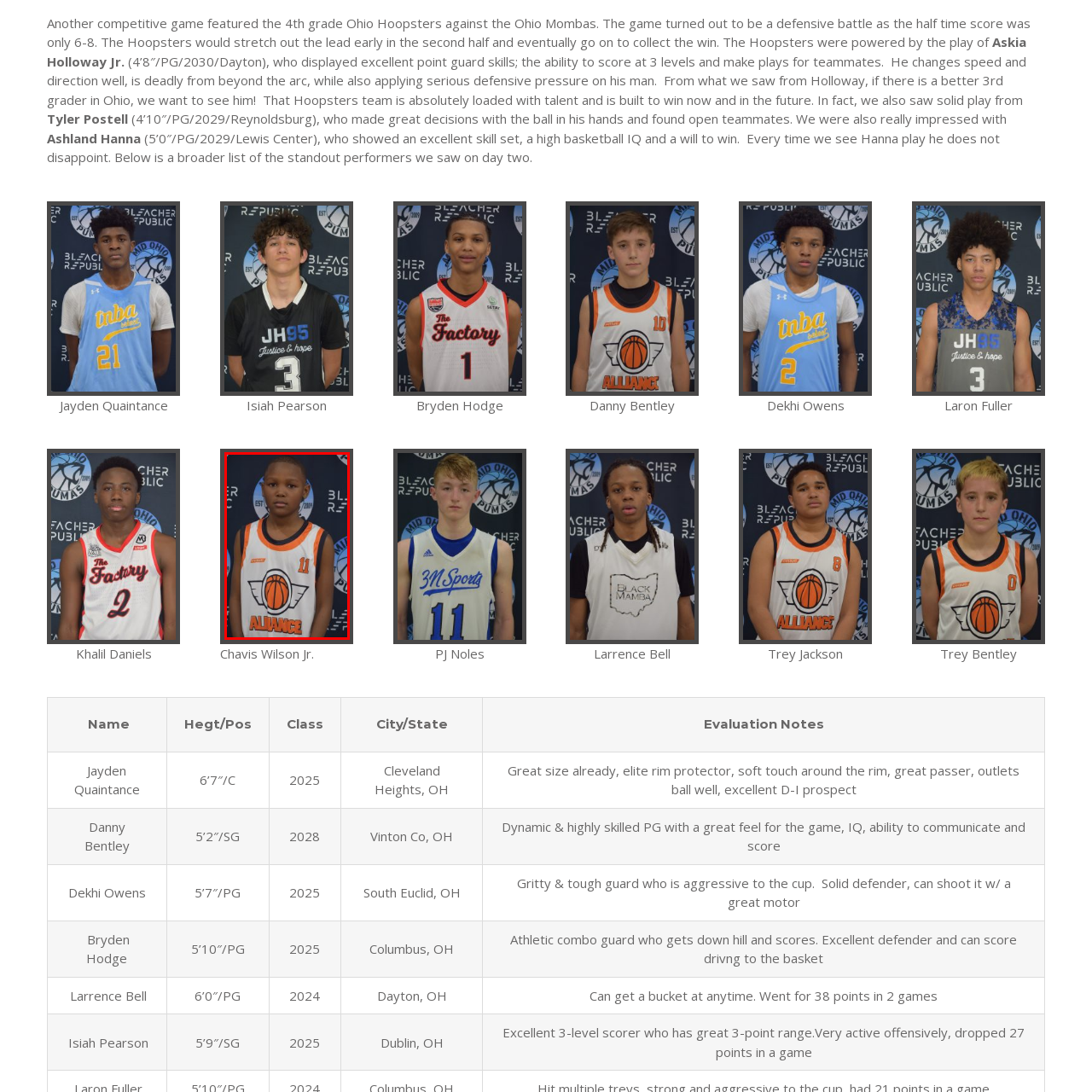What type of event is Chavis Wilson Jr. participating in?
Please analyze the image within the red bounding box and offer a comprehensive answer to the question.

The type of event Chavis Wilson Jr. is participating in can be deduced from the setting of the image, which suggests an event or tournament, and the caption's emphasis on his participation in youth basketball activities.